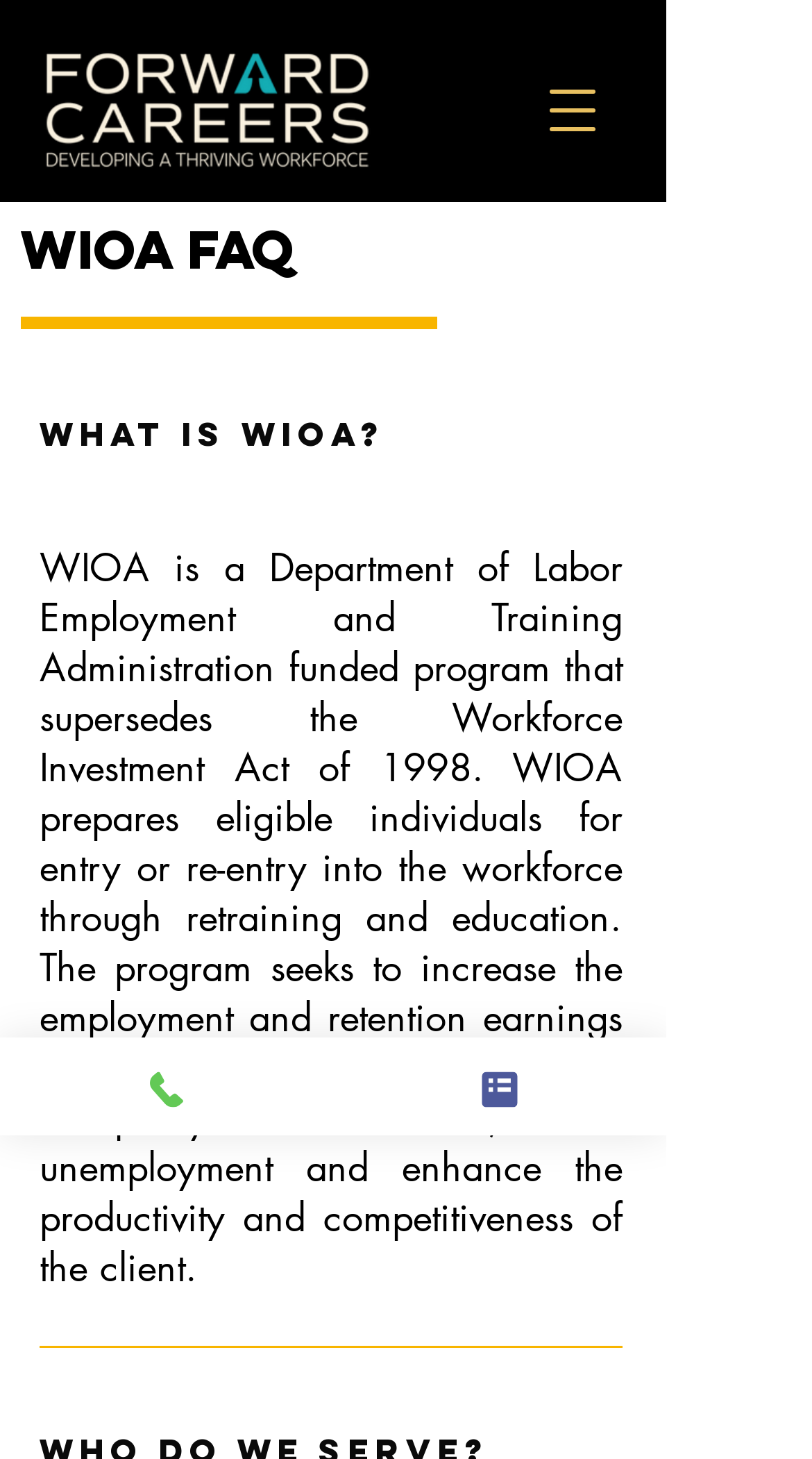What is the predecessor of WIOA?
Look at the screenshot and provide an in-depth answer.

According to the webpage, WIOA supersedes the Workforce Investment Act of 1998, which implies that the Workforce Investment Act of 1998 is the predecessor of WIOA.